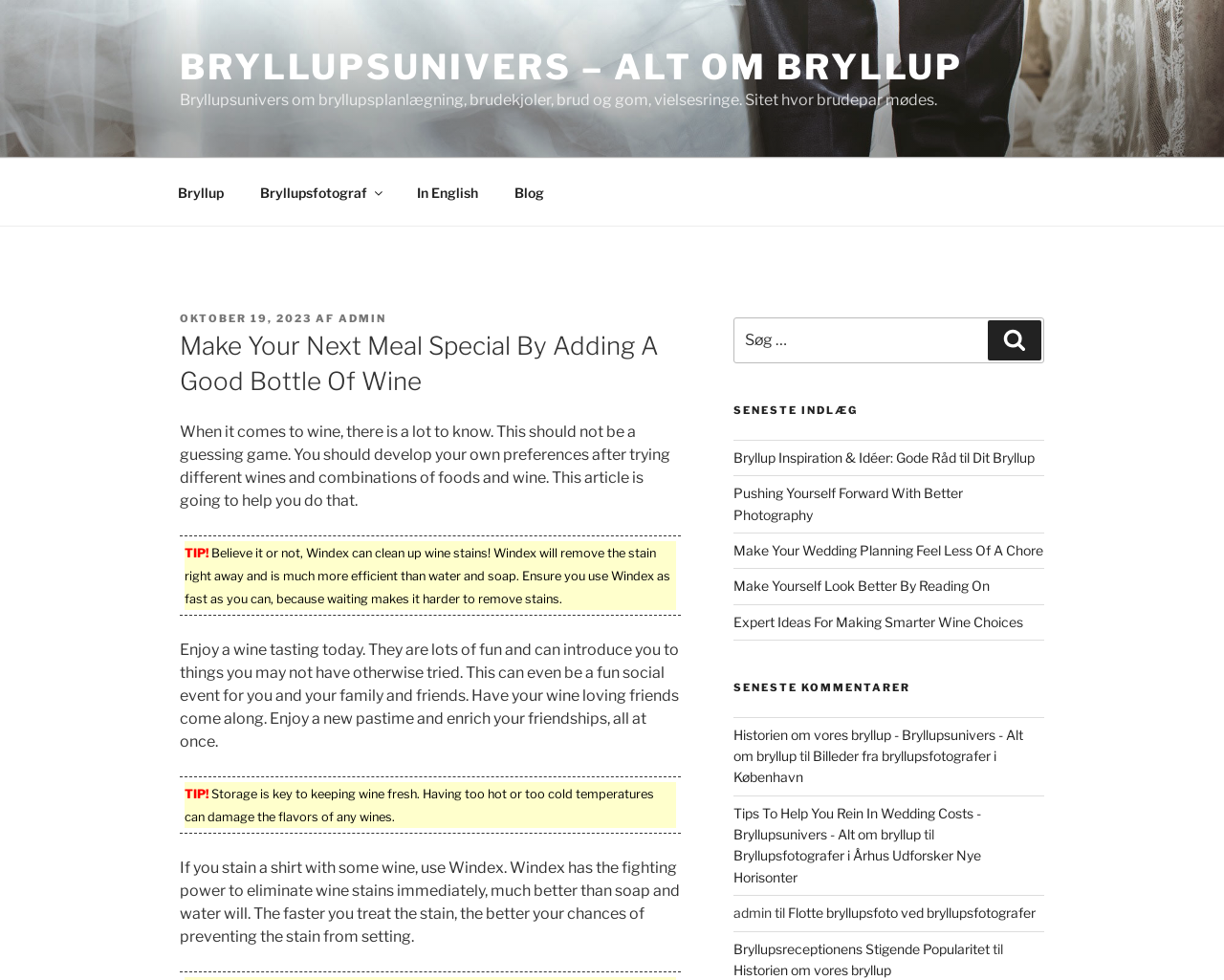Based on the image, please elaborate on the answer to the following question:
What is the purpose of Windex according to the webpage?

According to the webpage, Windex is mentioned as a solution to remove wine stains immediately, and it is more efficient than using soap and water. This is stated in two separate paragraphs on the webpage.